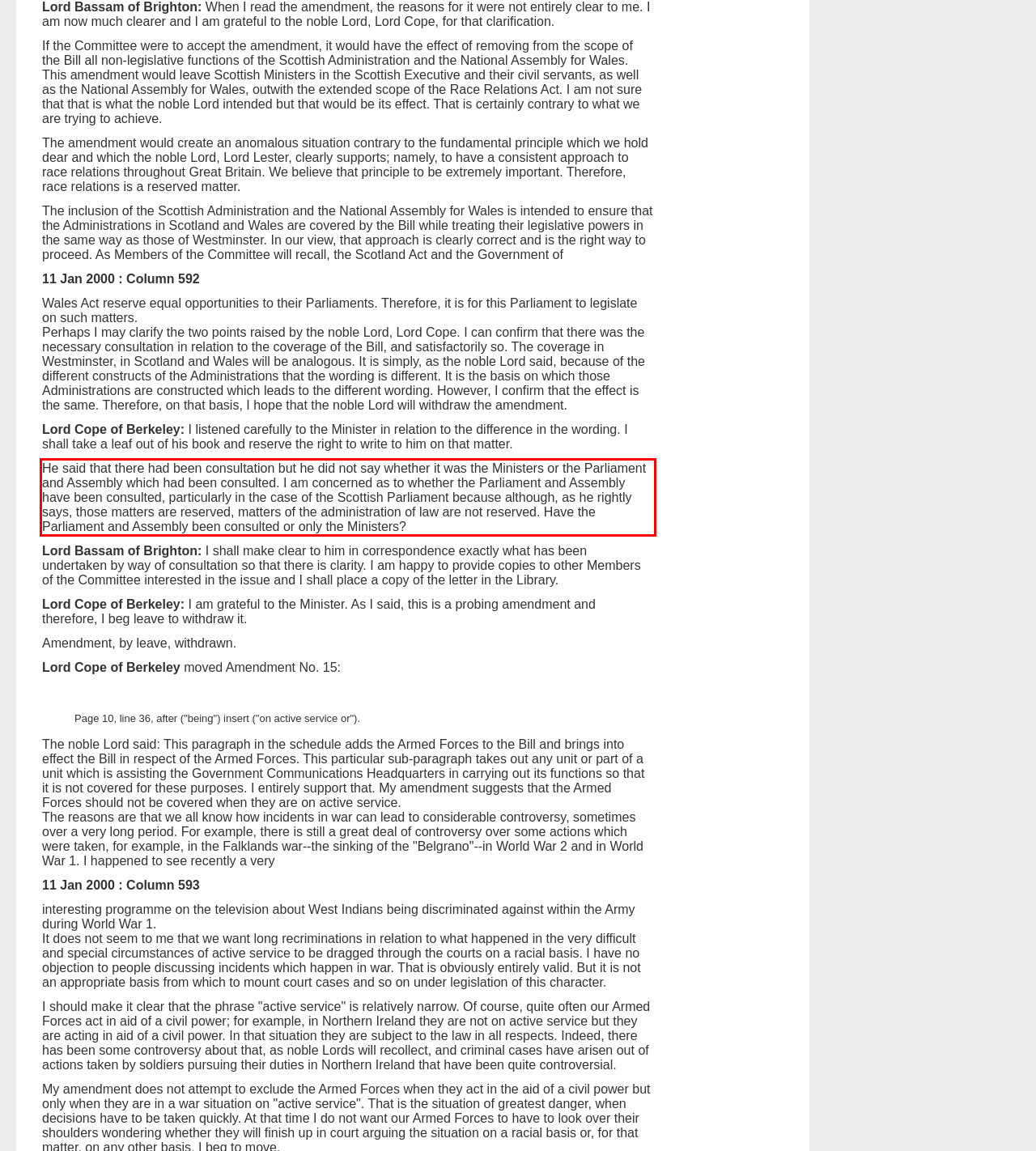You have a screenshot of a webpage with a red bounding box. Use OCR to generate the text contained within this red rectangle.

He said that there had been consultation but he did not say whether it was the Ministers or the Parliament and Assembly which had been consulted. I am concerned as to whether the Parliament and Assembly have been consulted, particularly in the case of the Scottish Parliament because although, as he rightly says, those matters are reserved, matters of the administration of law are not reserved. Have the Parliament and Assembly been consulted or only the Ministers?